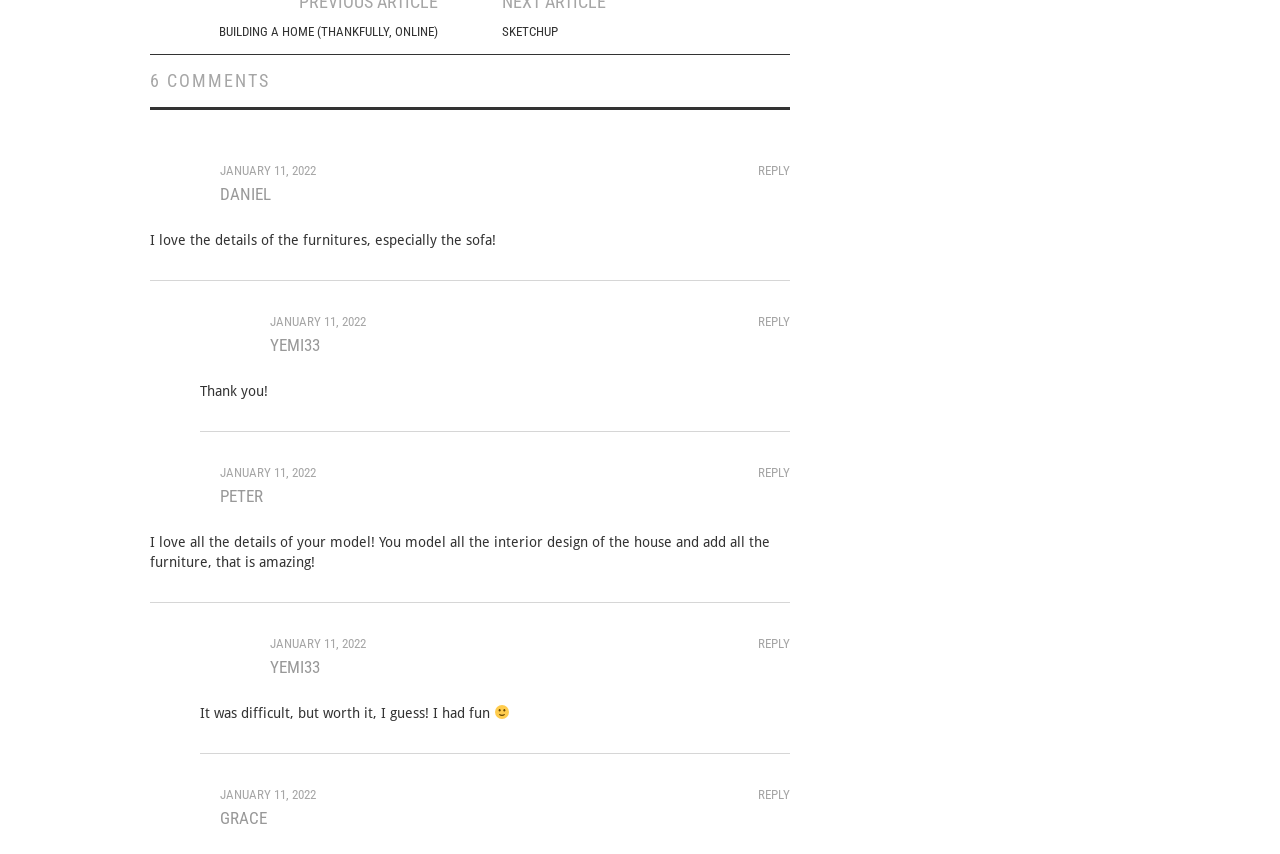Please identify the bounding box coordinates of the clickable area that will fulfill the following instruction: "Reply to Peter". The coordinates should be in the format of four float numbers between 0 and 1, i.e., [left, top, right, bottom].

[0.592, 0.544, 0.617, 0.562]